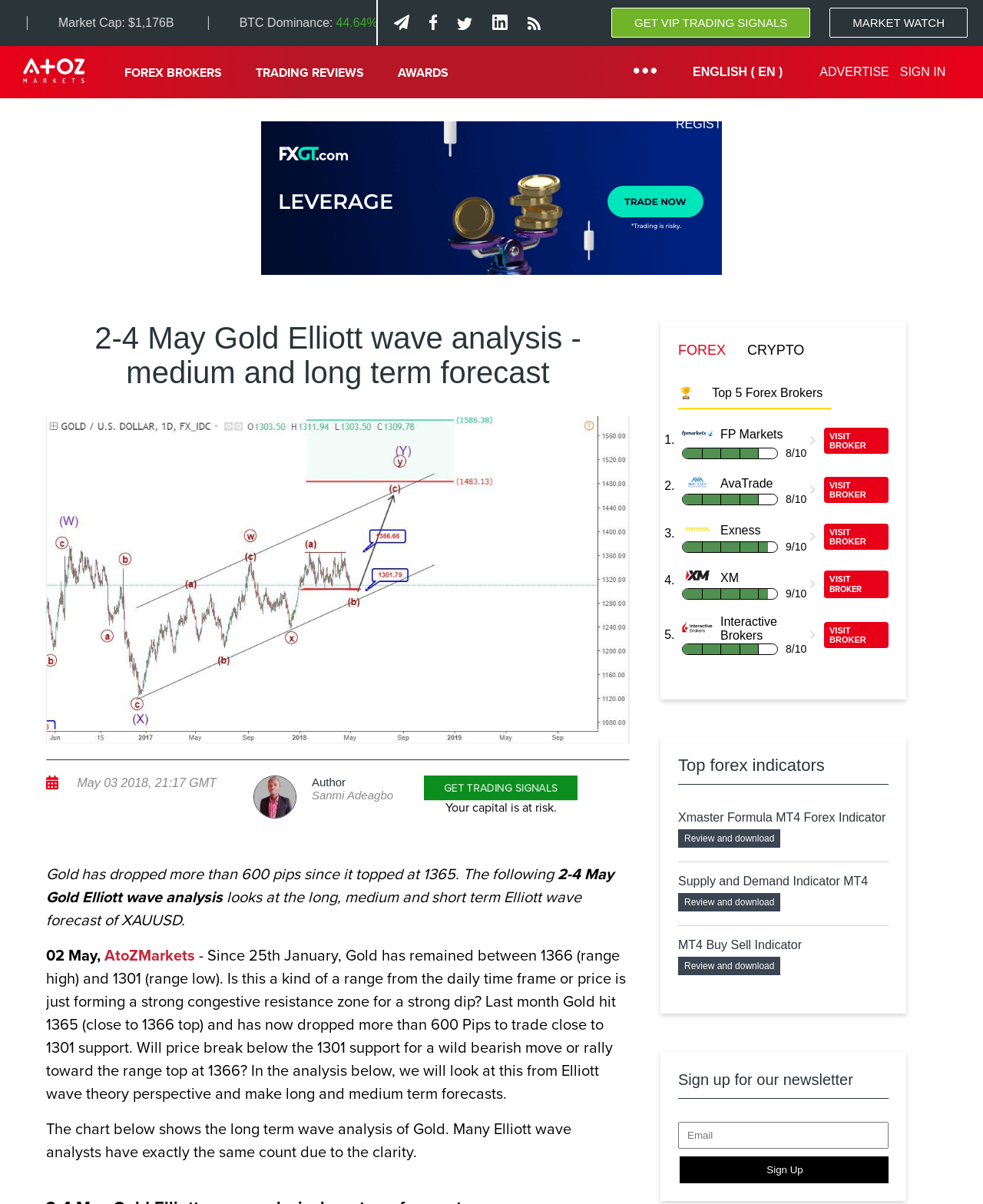Could you determine the bounding box coordinates of the clickable element to complete the instruction: "Click on the 'MARKET WATCH' link"? Provide the coordinates as four float numbers between 0 and 1, i.e., [left, top, right, bottom].

[0.844, 0.006, 0.984, 0.031]